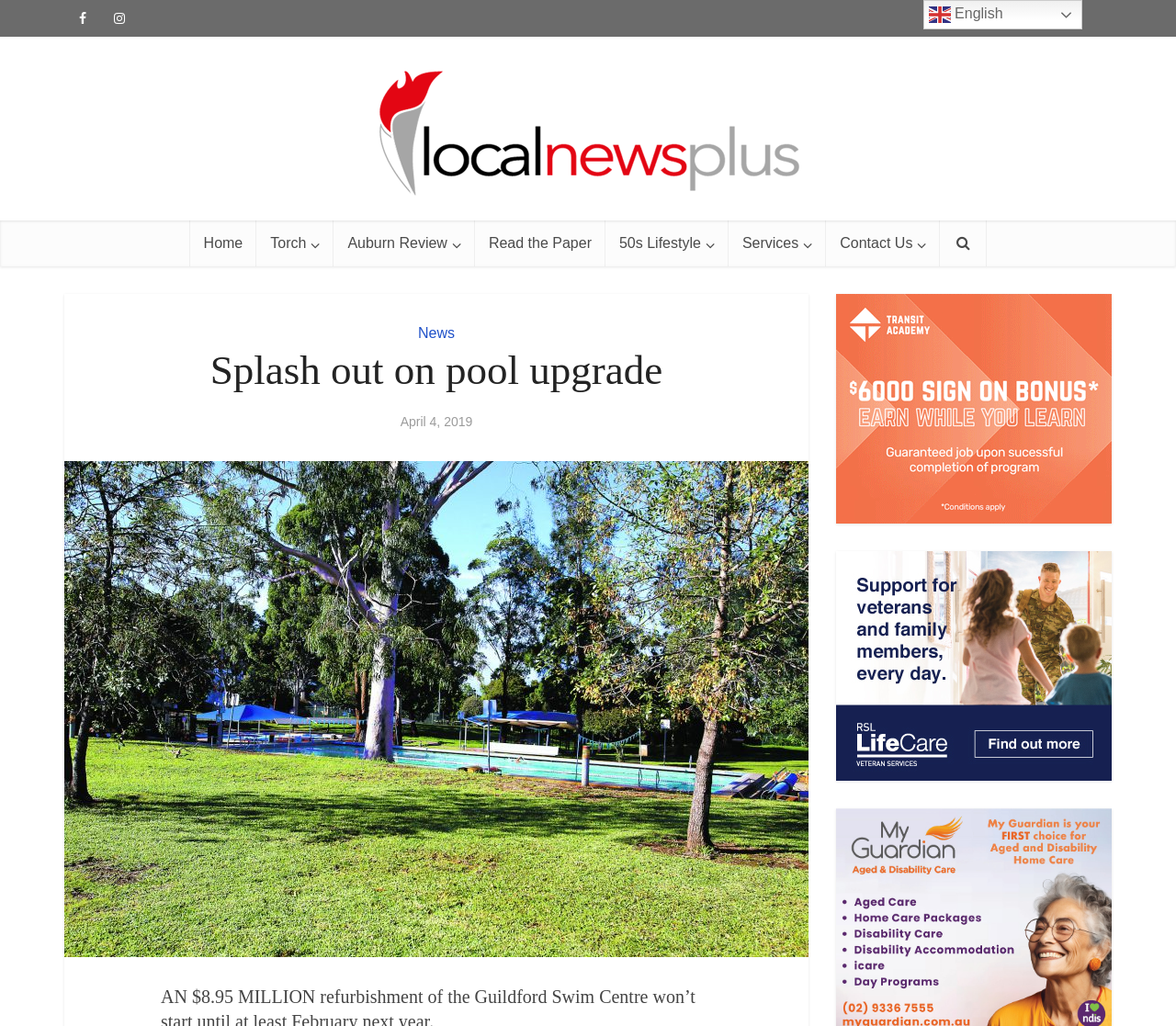How many main navigation links are there?
Please give a detailed and elaborate answer to the question.

The main navigation links can be found in the top-middle section of the webpage. There are 7 links: 'Home', 'Torch', 'Auburn Review', 'Read the Paper', '50s Lifestyle', 'Services', and 'Contact Us'.